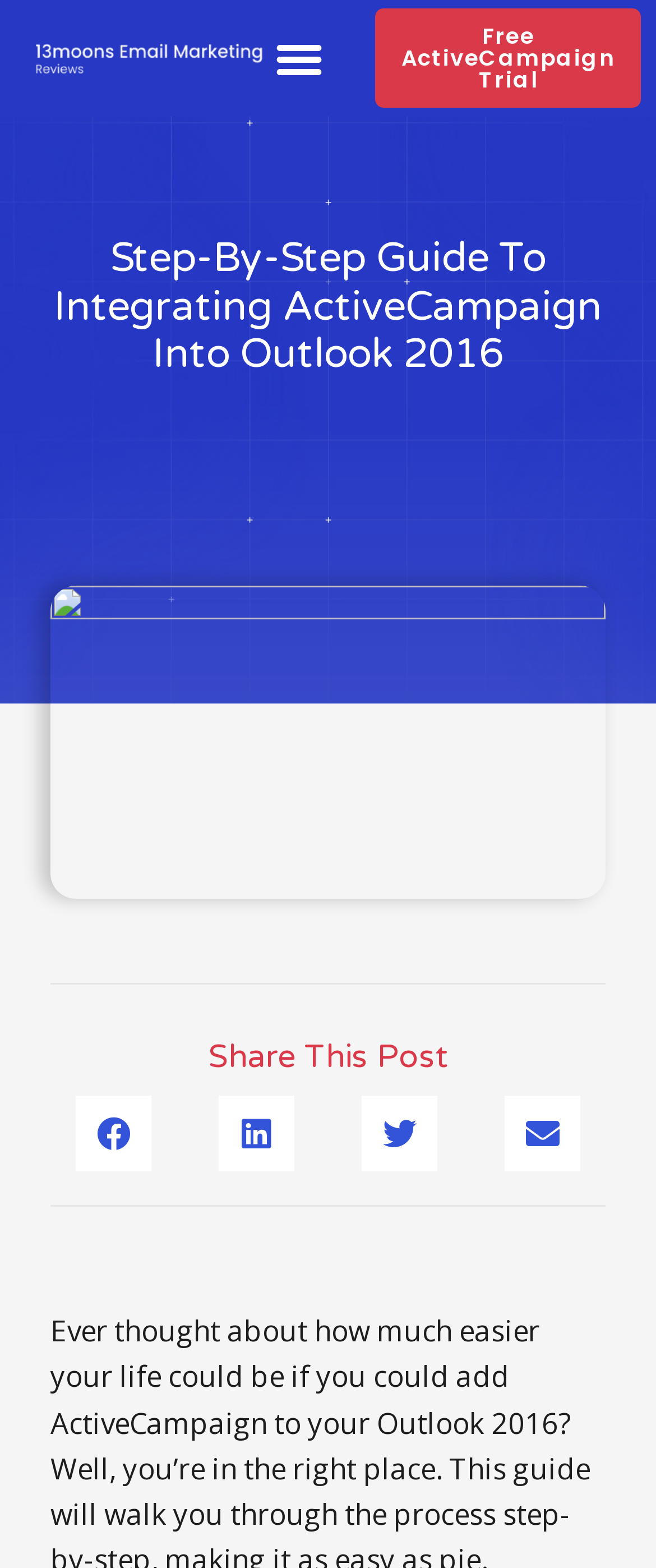Identify the bounding box for the UI element described as: "Menu". The coordinates should be four float numbers between 0 and 1, i.e., [left, top, right, bottom].

[0.4, 0.014, 0.512, 0.06]